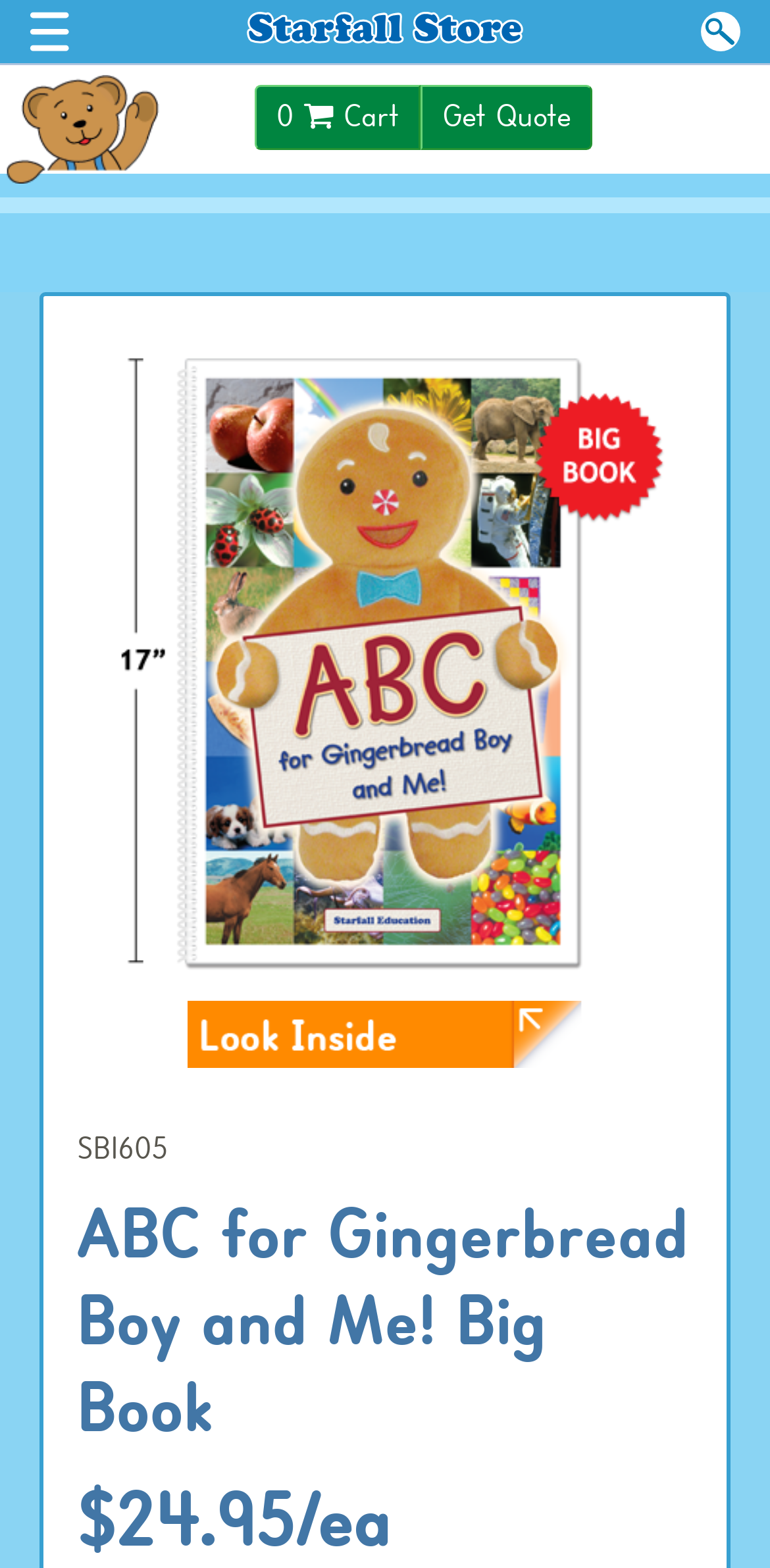What is the name of the book?
Give a single word or phrase answer based on the content of the image.

ABC for Gingerbread Boy and Me! Big Book